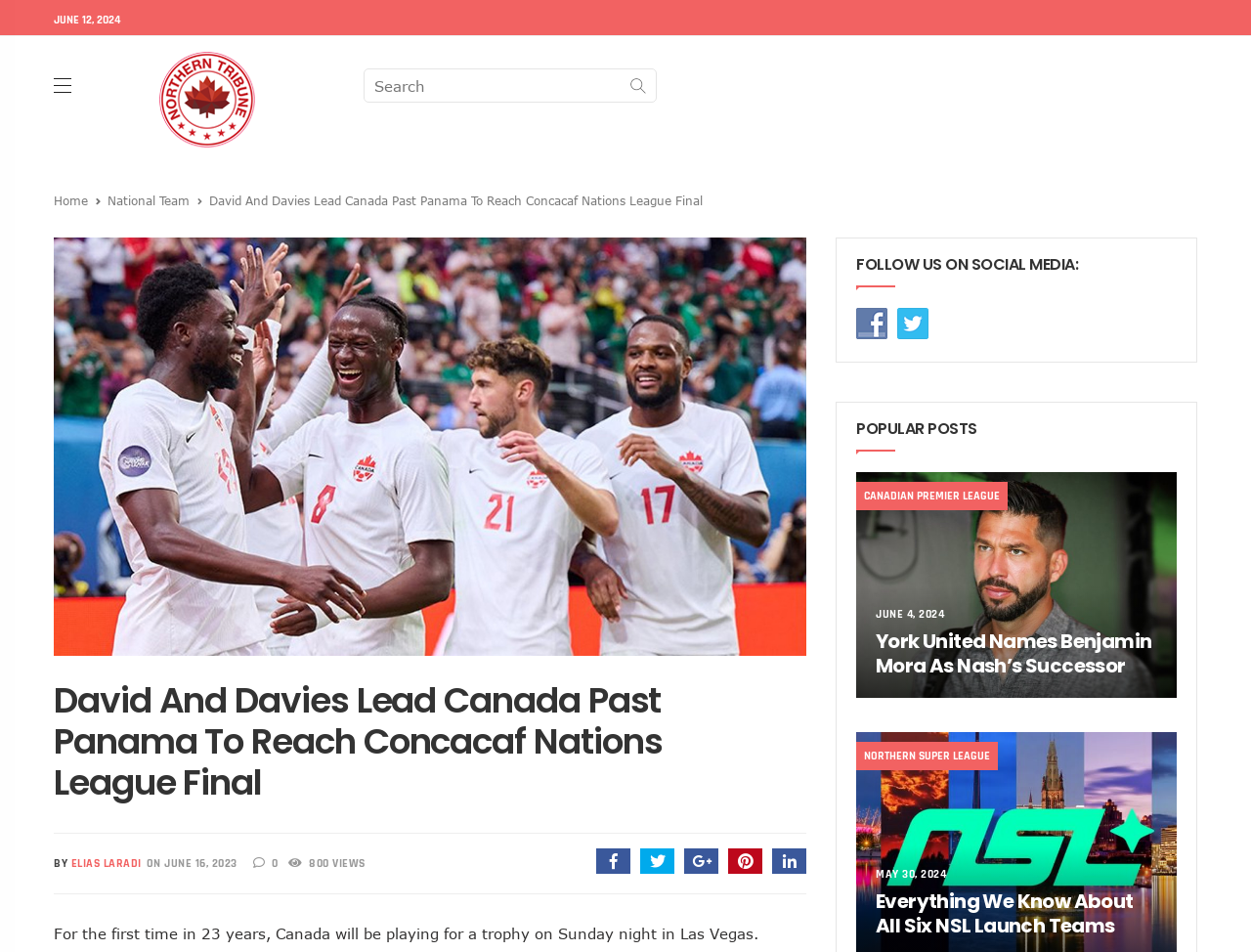Could you provide the bounding box coordinates for the portion of the screen to click to complete this instruction: "Read the article about Concacaf Nations League"?

[0.167, 0.203, 0.562, 0.218]